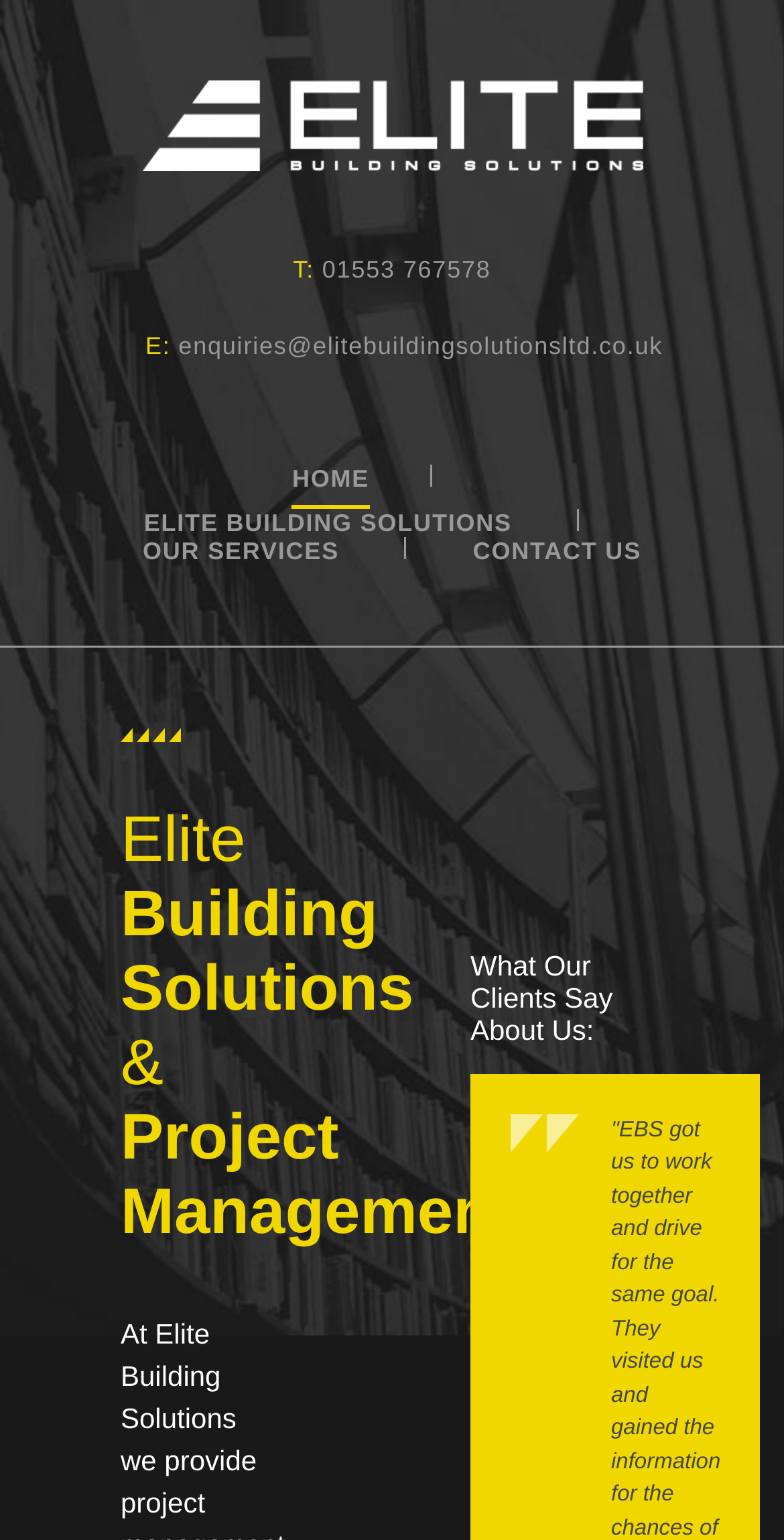What is the subtitle of the section below the navigation menu?
Using the information from the image, give a concise answer in one word or a short phrase.

What Our Clients Say About Us: